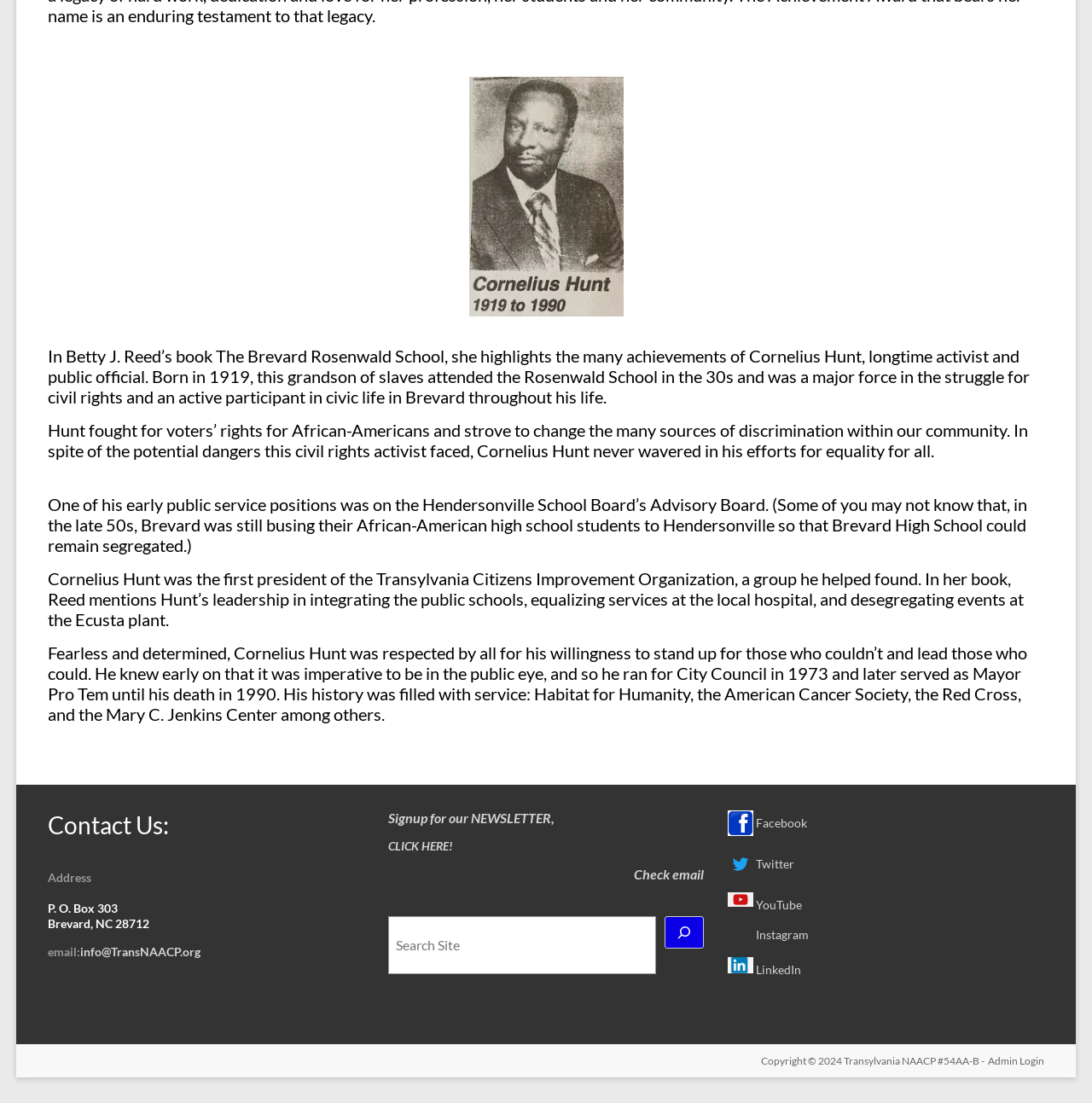What is the email address mentioned on the webpage?
Using the image, respond with a single word or phrase.

info@TransNAACP.org